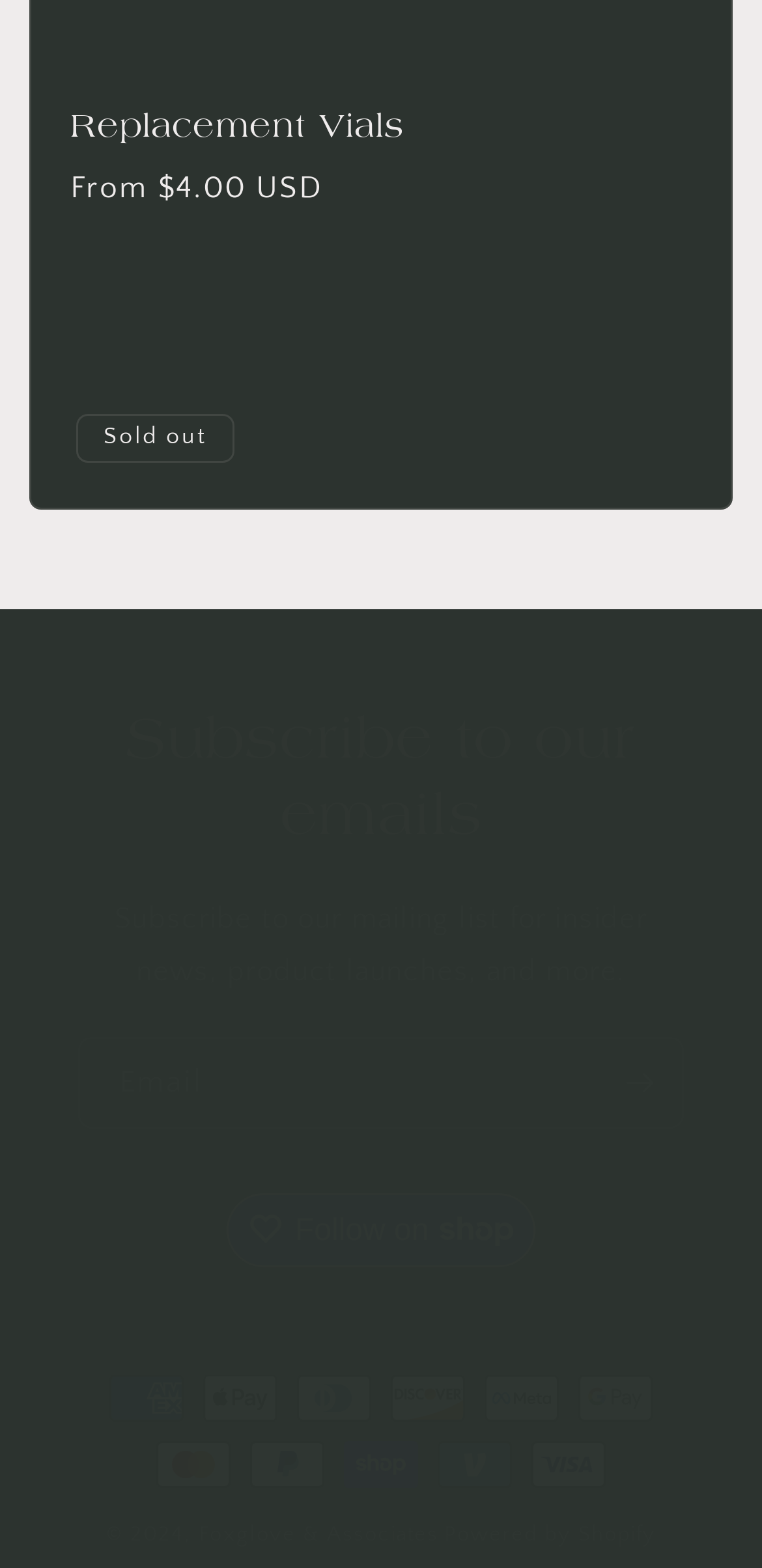What is the purpose of the textbox? Analyze the screenshot and reply with just one word or a short phrase.

To enter email